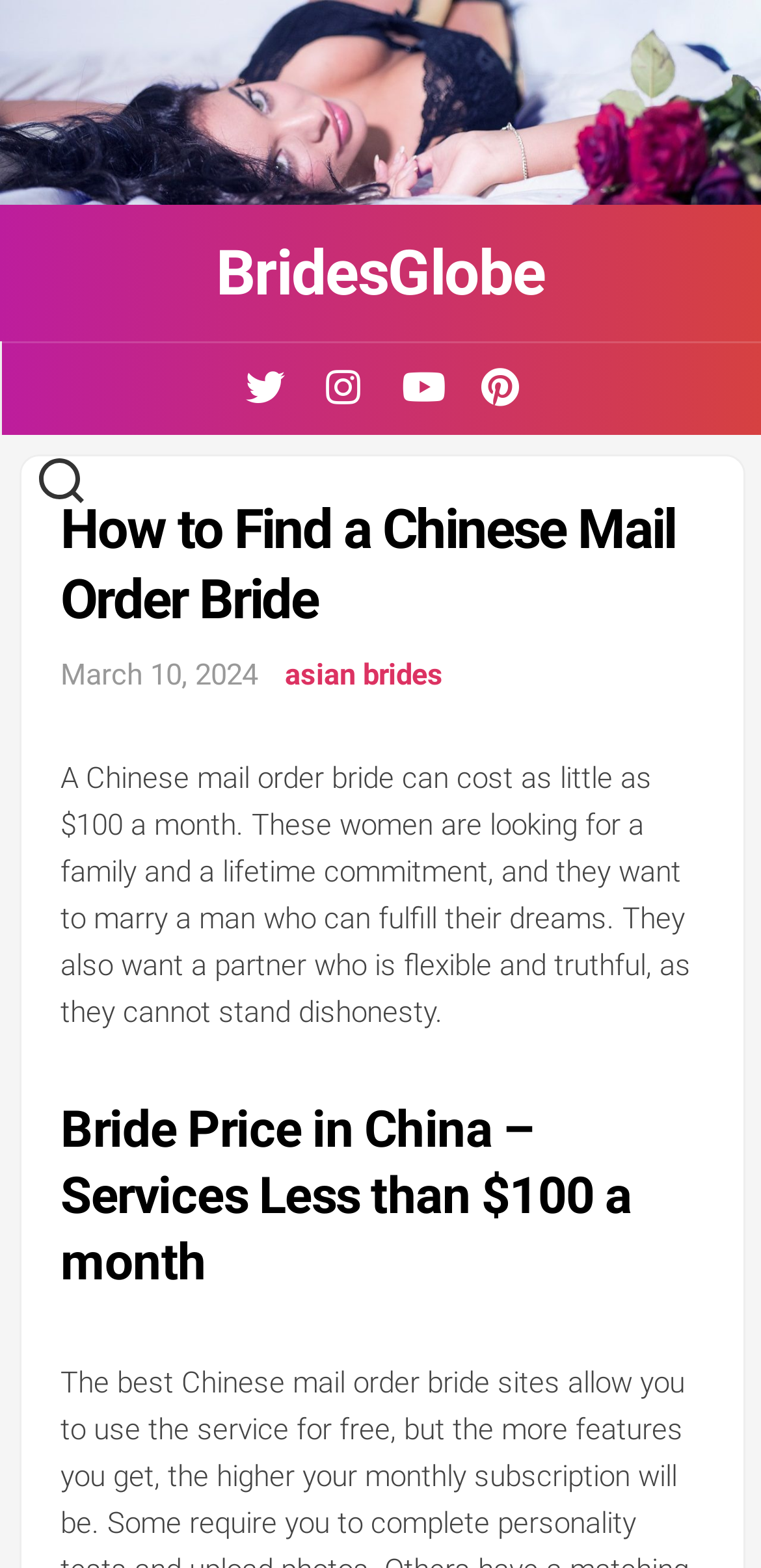What is the topic of the webpage?
Using the visual information from the image, give a one-word or short-phrase answer.

Finding a Chinese mail order bride